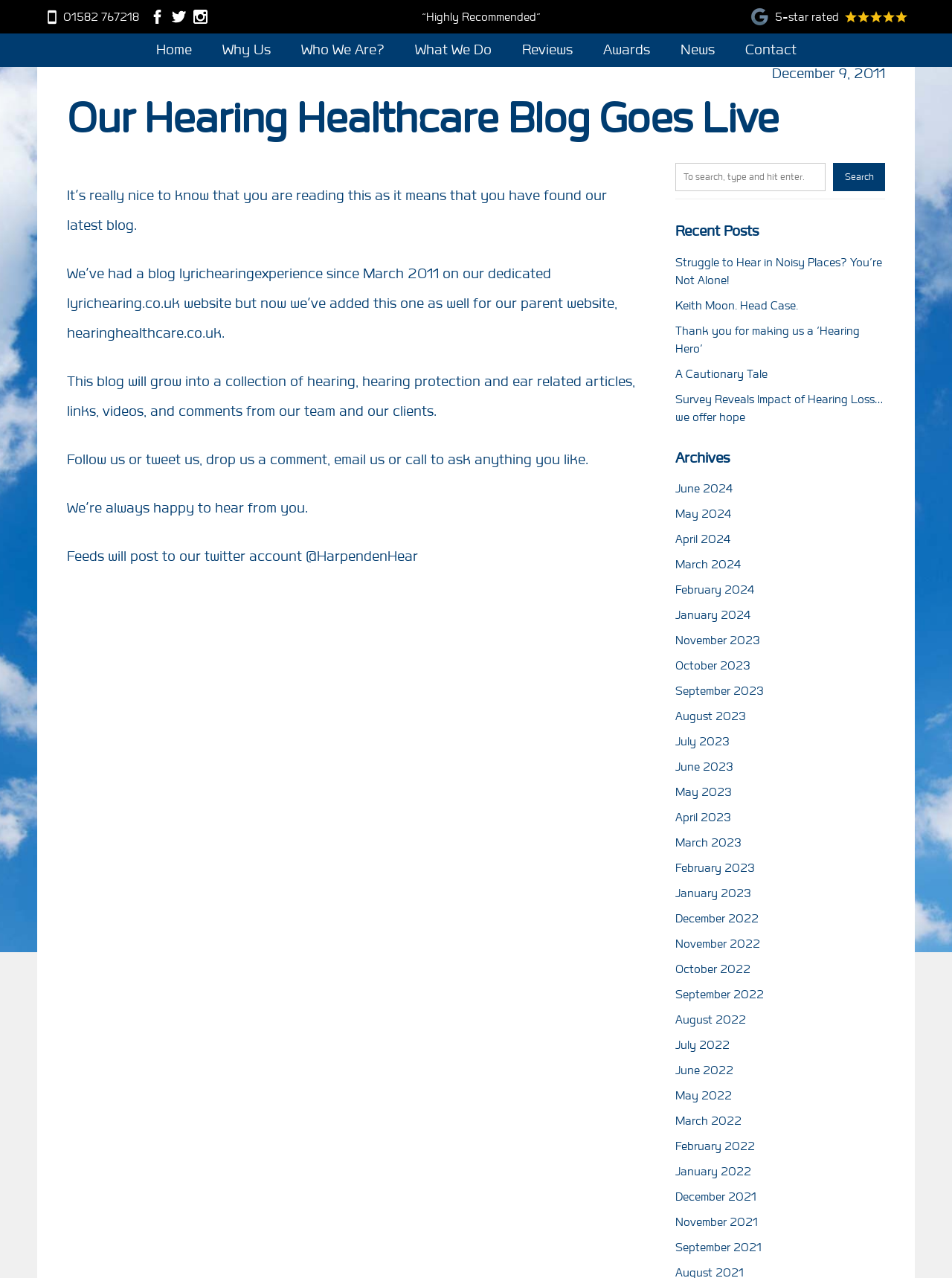Could you specify the bounding box coordinates for the clickable section to complete the following instruction: "Go to the Home page"?

[0.15, 0.026, 0.215, 0.052]